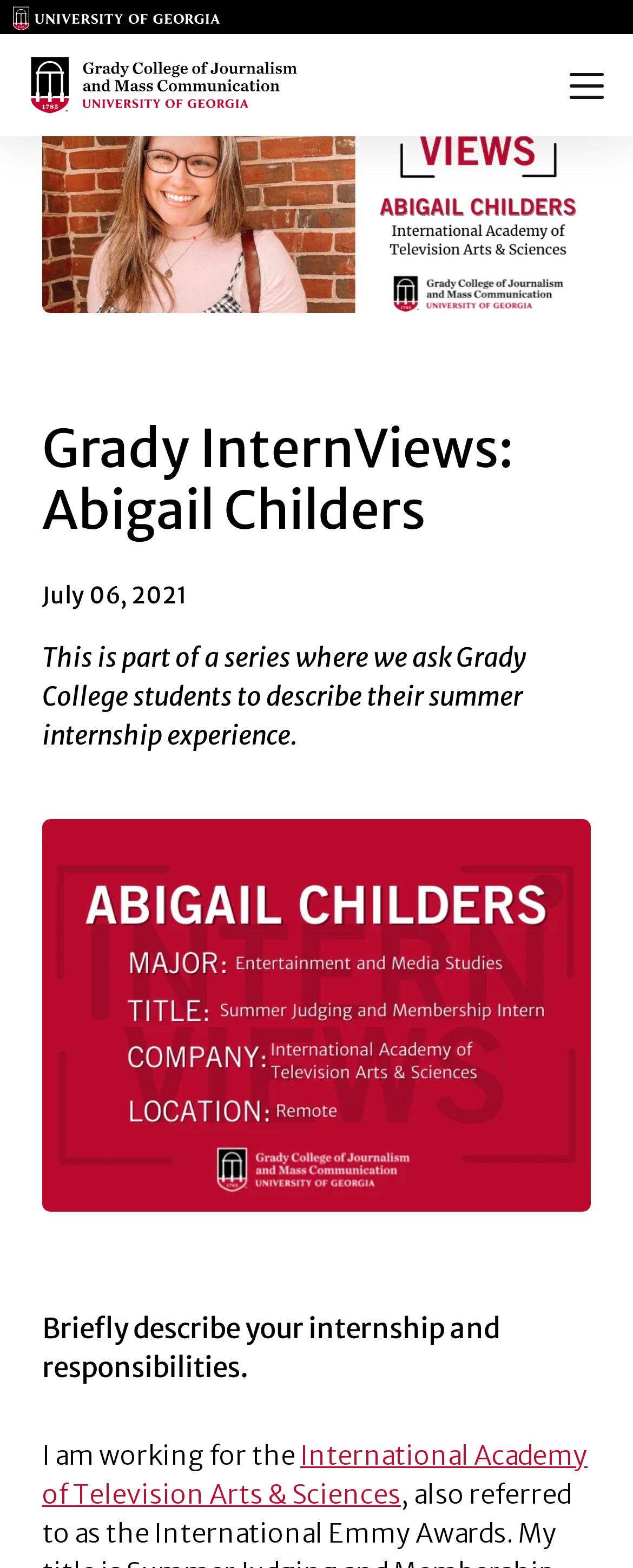Use a single word or phrase to answer this question: 
What is the name of the person sharing their internship experience?

Abigail Childers